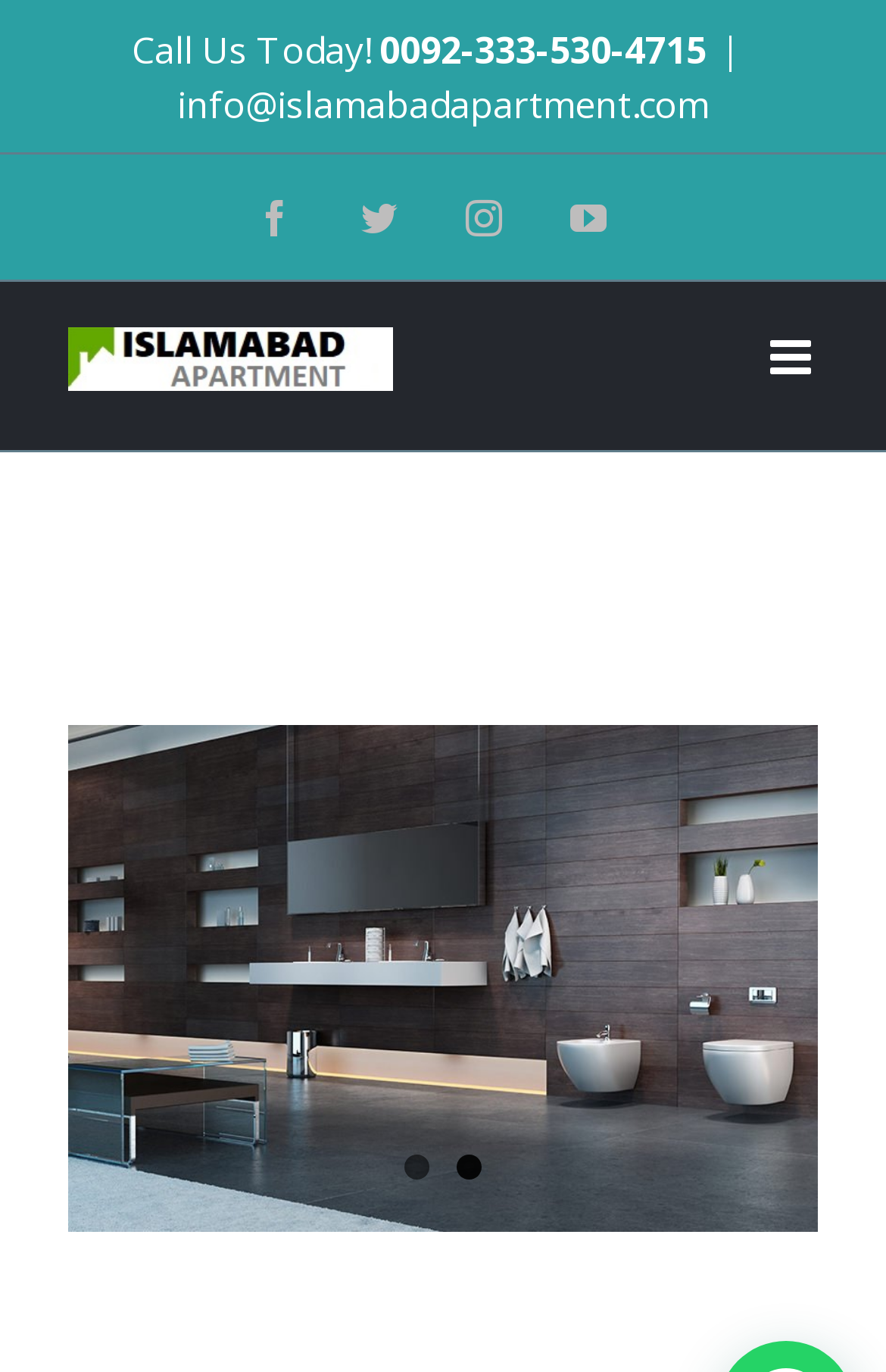Locate the bounding box coordinates of the area to click to fulfill this instruction: "Toggle the mobile menu". The bounding box should be presented as four float numbers between 0 and 1, in the order [left, top, right, bottom].

[0.869, 0.243, 0.923, 0.277]